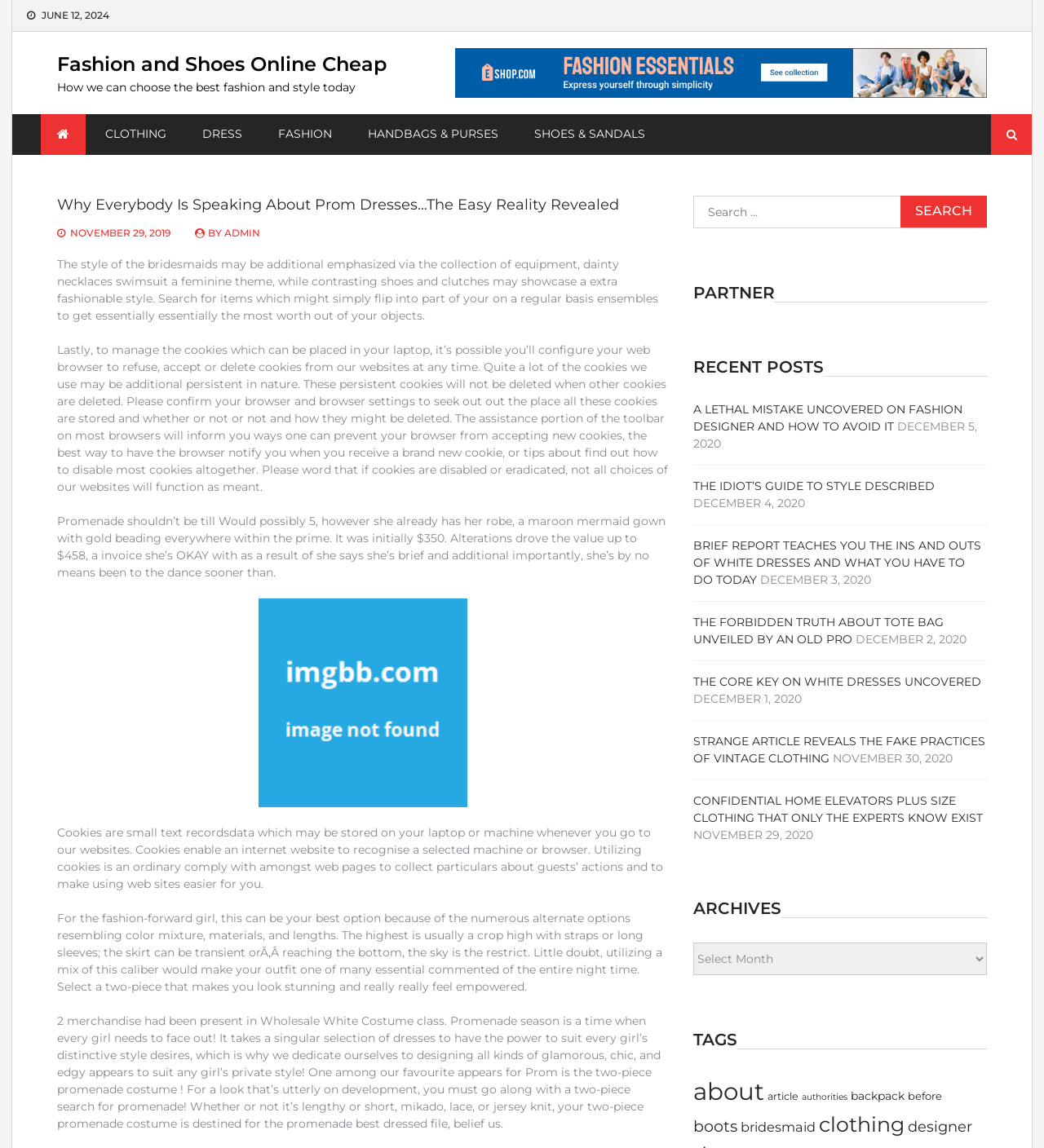How many categories are listed under 'TAGS'?
Observe the image and answer the question with a one-word or short phrase response.

Multiple